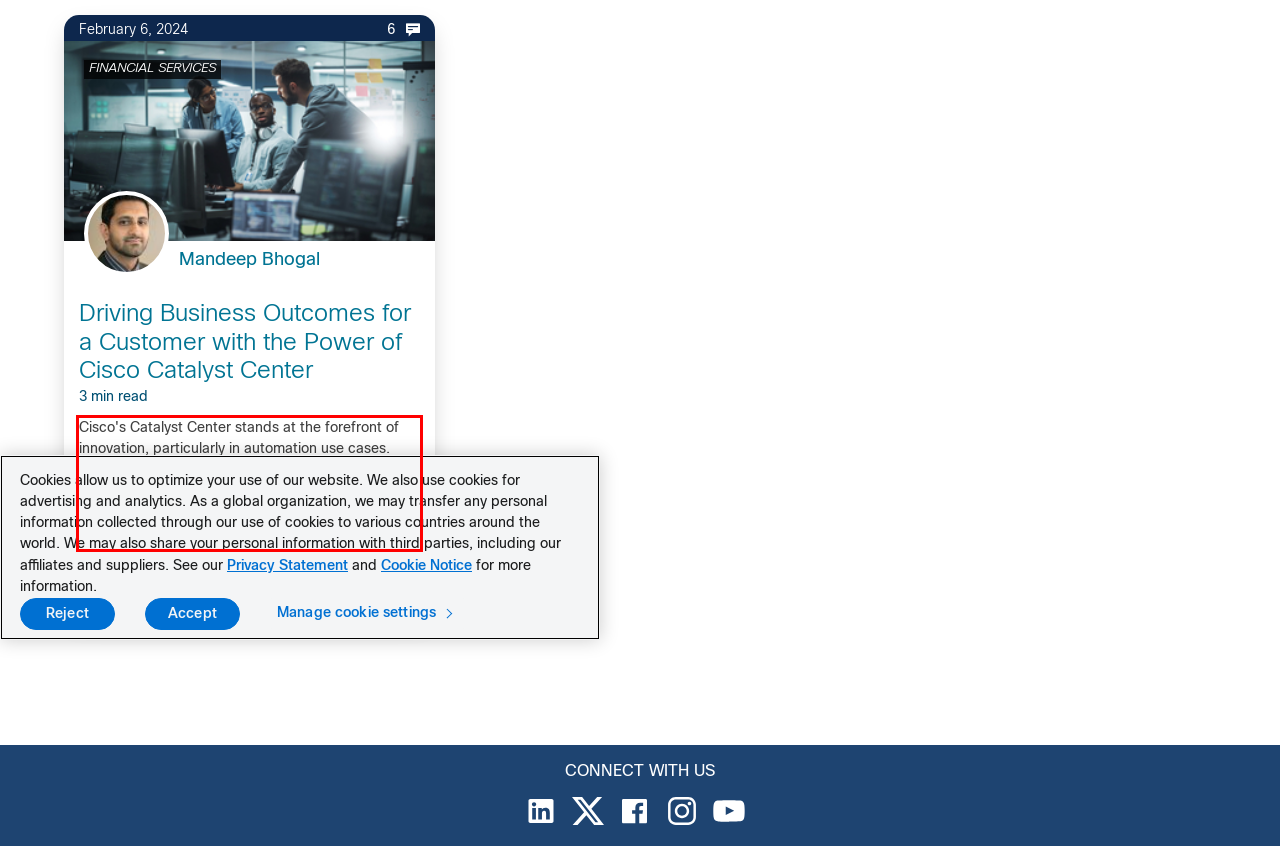Examine the webpage screenshot, find the red bounding box, and extract the text content within this marked area.

Cisco's Catalyst Center stands at the forefront of innovation, particularly in automation use cases. Financial institutions can use it to automate various tasks and improve operational efficiency, overall security and customer experience. See how Cisco helped one leading global bank achieve those outcomes.